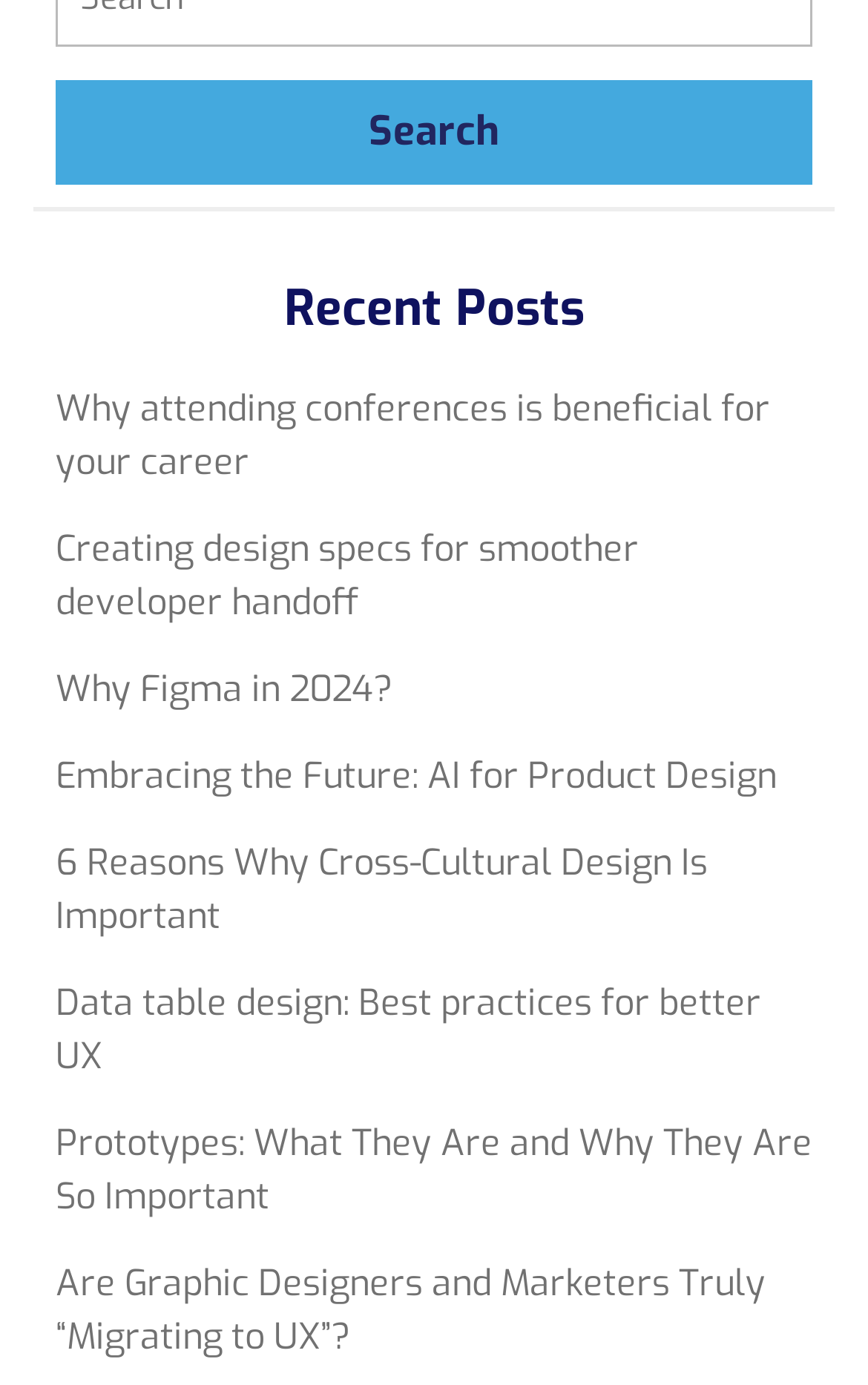What is the text on the button at the top?
Kindly give a detailed and elaborate answer to the question.

The button at the top of the webpage has the text 'Search' on it, which suggests that the webpage has a search functionality.